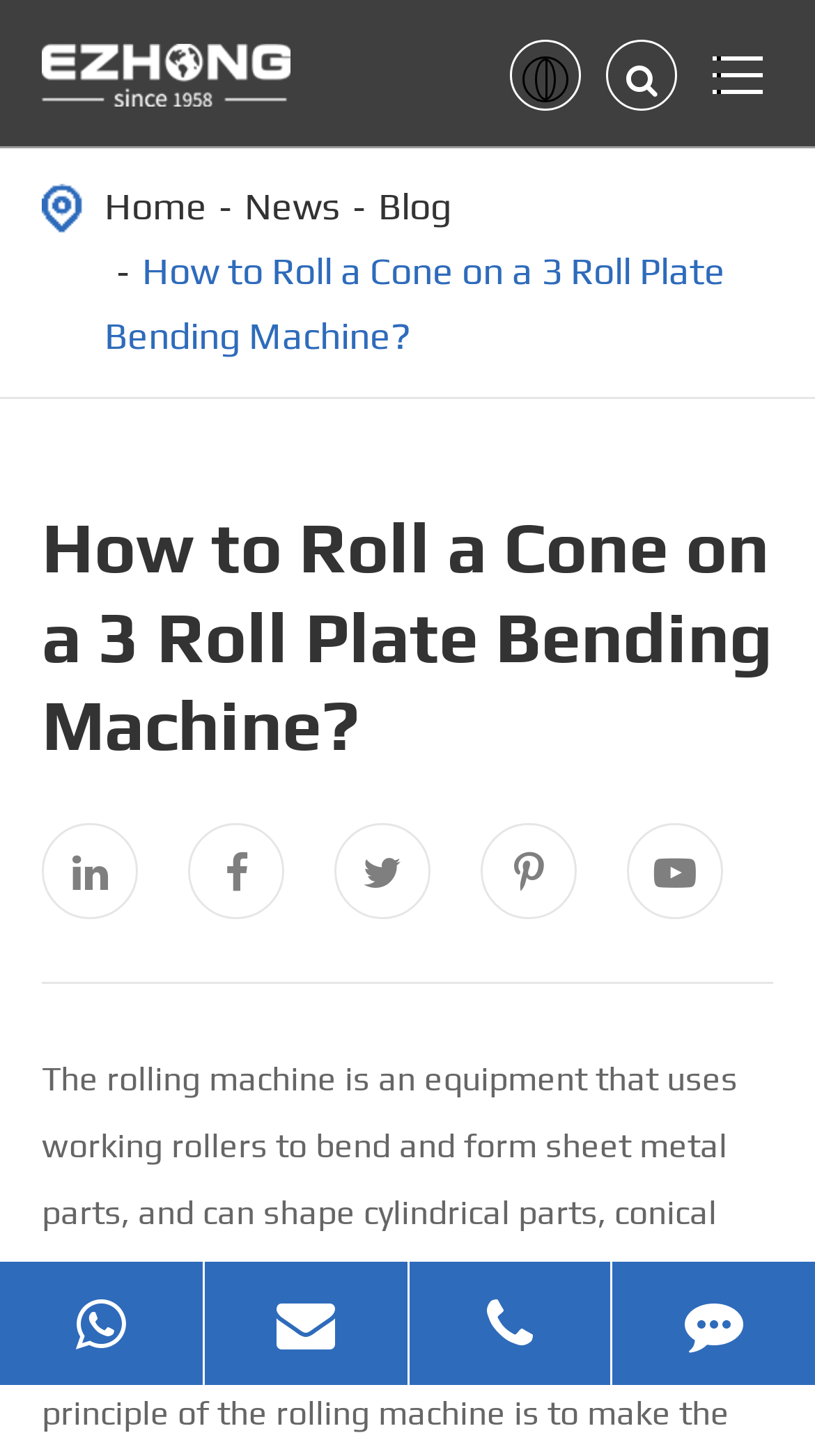Determine the bounding box coordinates of the region that needs to be clicked to achieve the task: "send an email".

[0.251, 0.867, 0.499, 0.951]